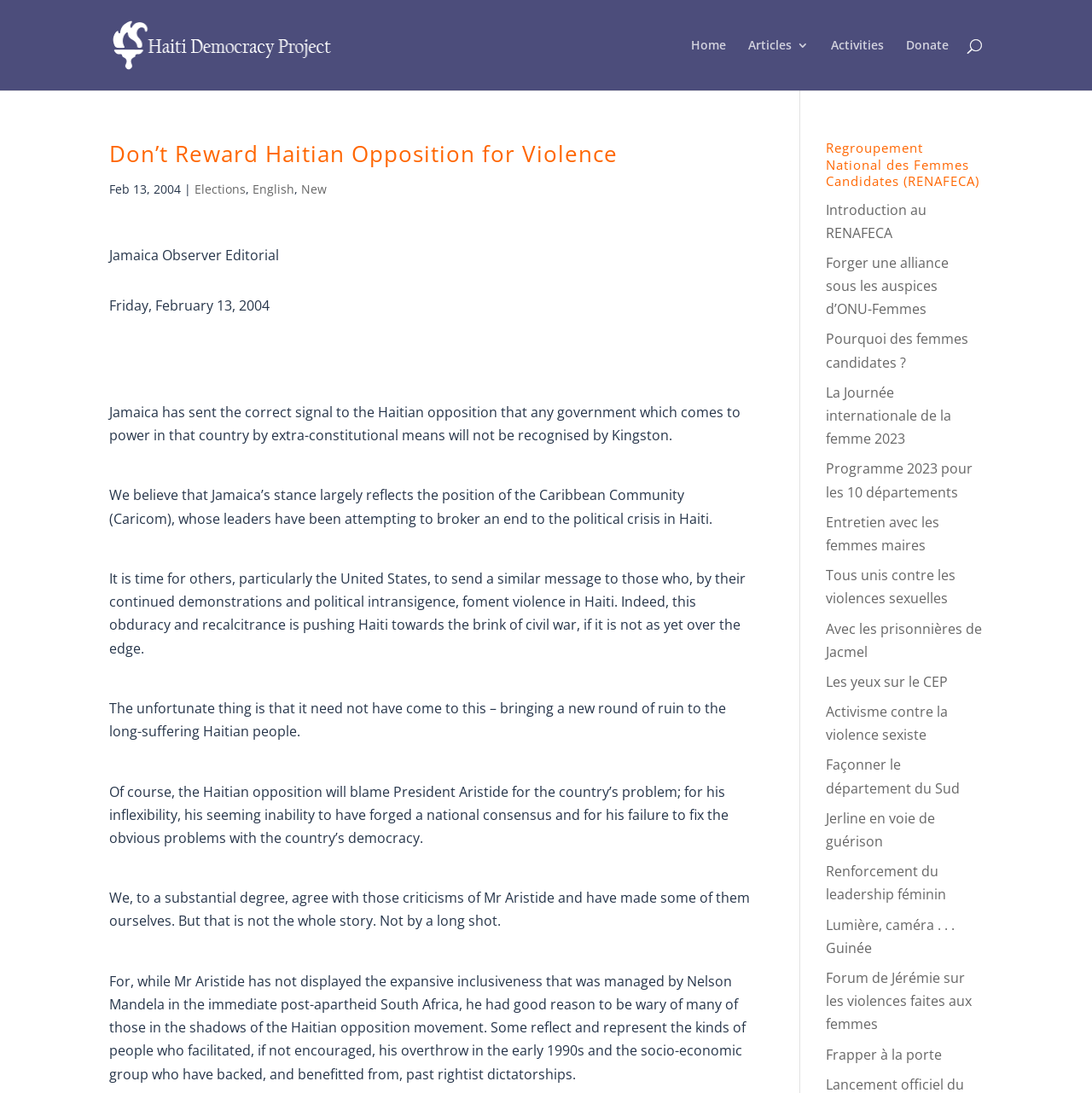Point out the bounding box coordinates of the section to click in order to follow this instruction: "Search for something".

[0.1, 0.0, 0.9, 0.001]